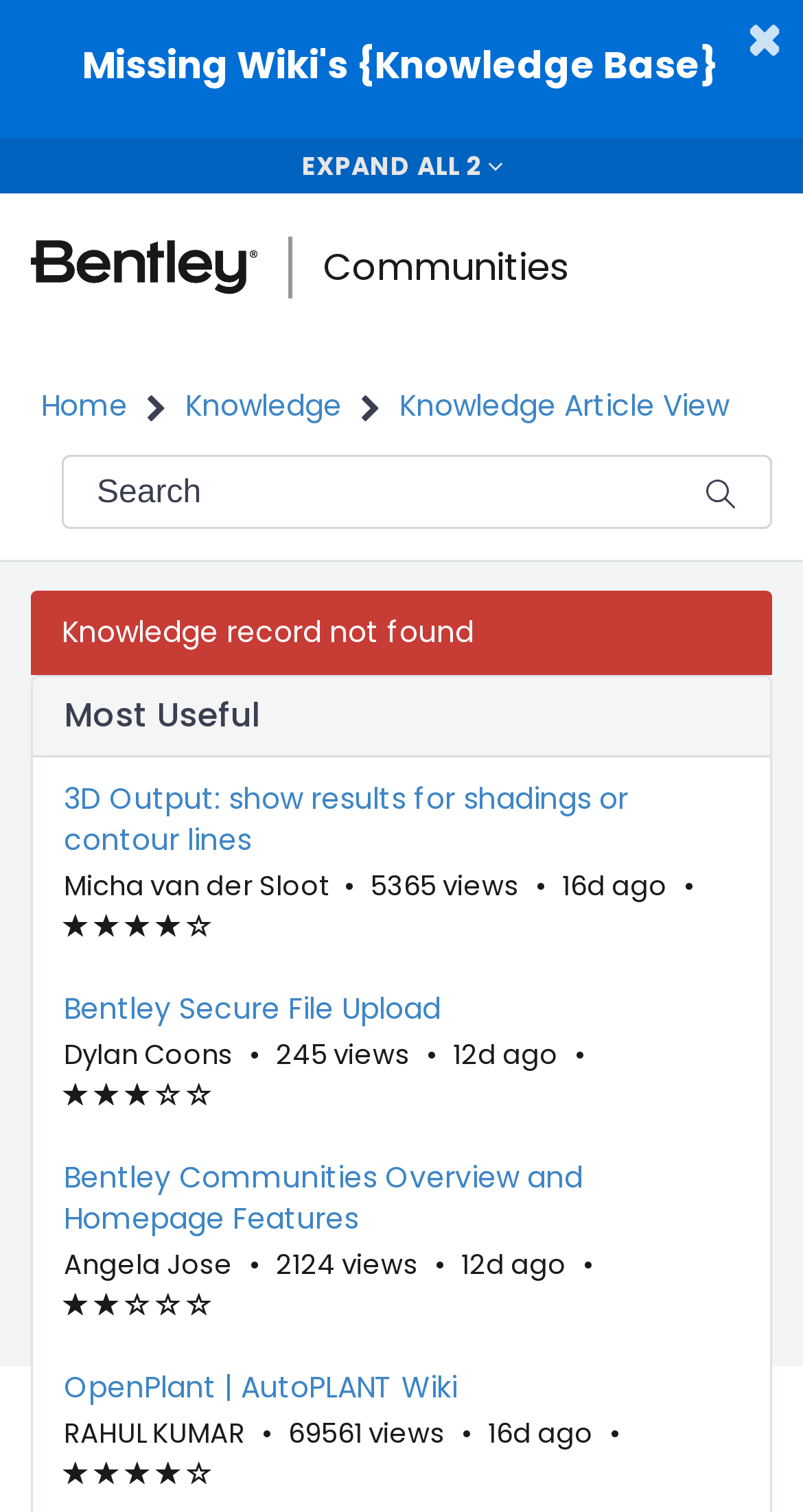How many search boxes are there? Examine the screenshot and reply using just one word or a brief phrase.

1